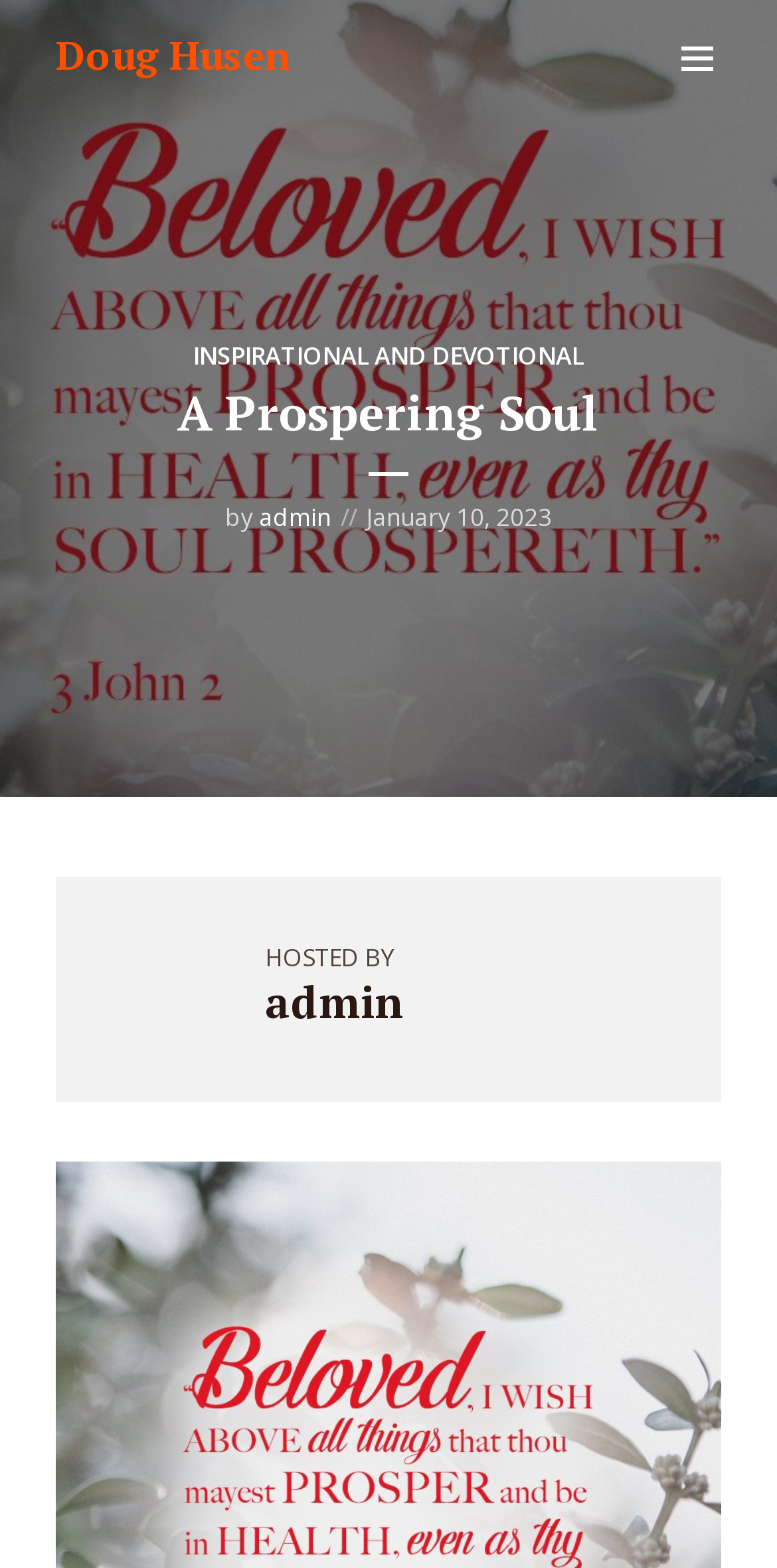What is the name of the blog?
Based on the image, answer the question with as much detail as possible.

By examining the webpage structure, I found a heading element with the text 'A Prospering Soul' which is located at the top of the webpage, suggesting that it is the name of the blog.